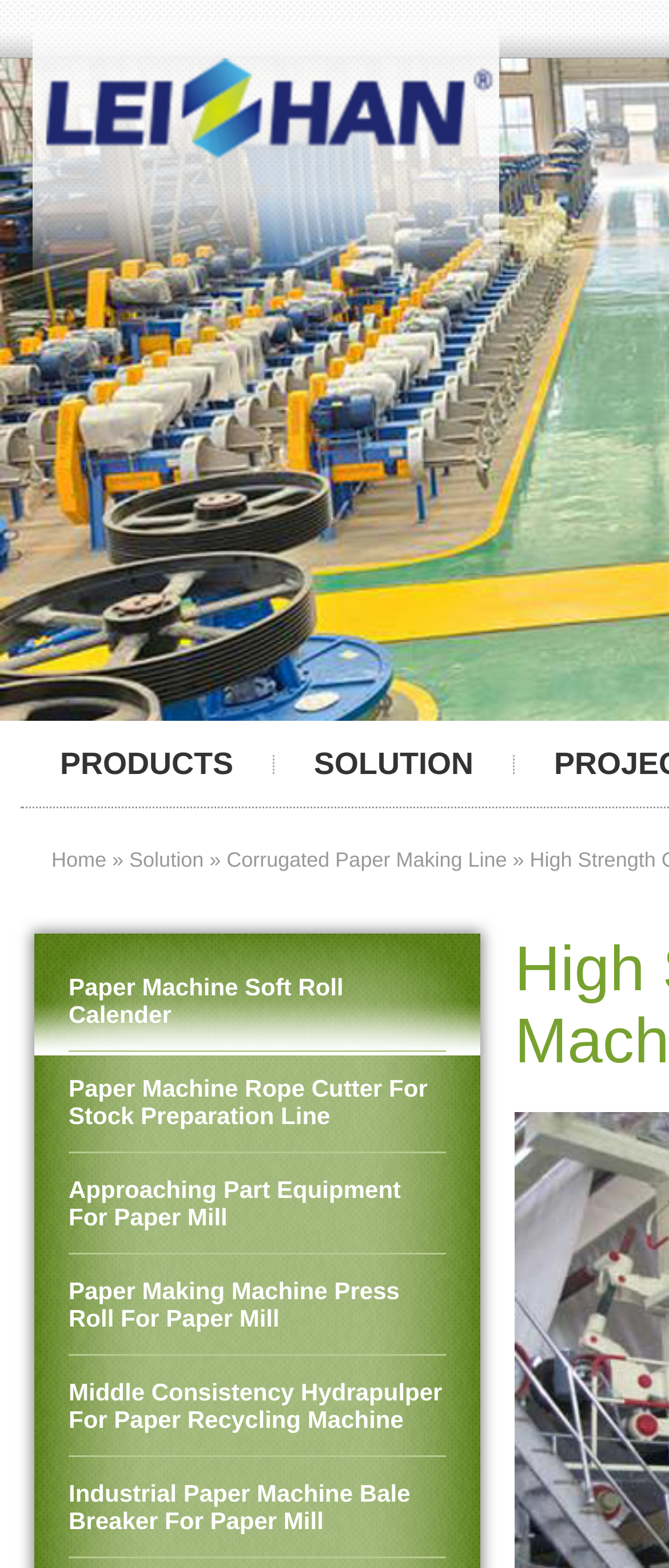Locate the bounding box coordinates of the clickable part needed for the task: "Check paper machine soft roll calender".

[0.103, 0.606, 0.667, 0.671]